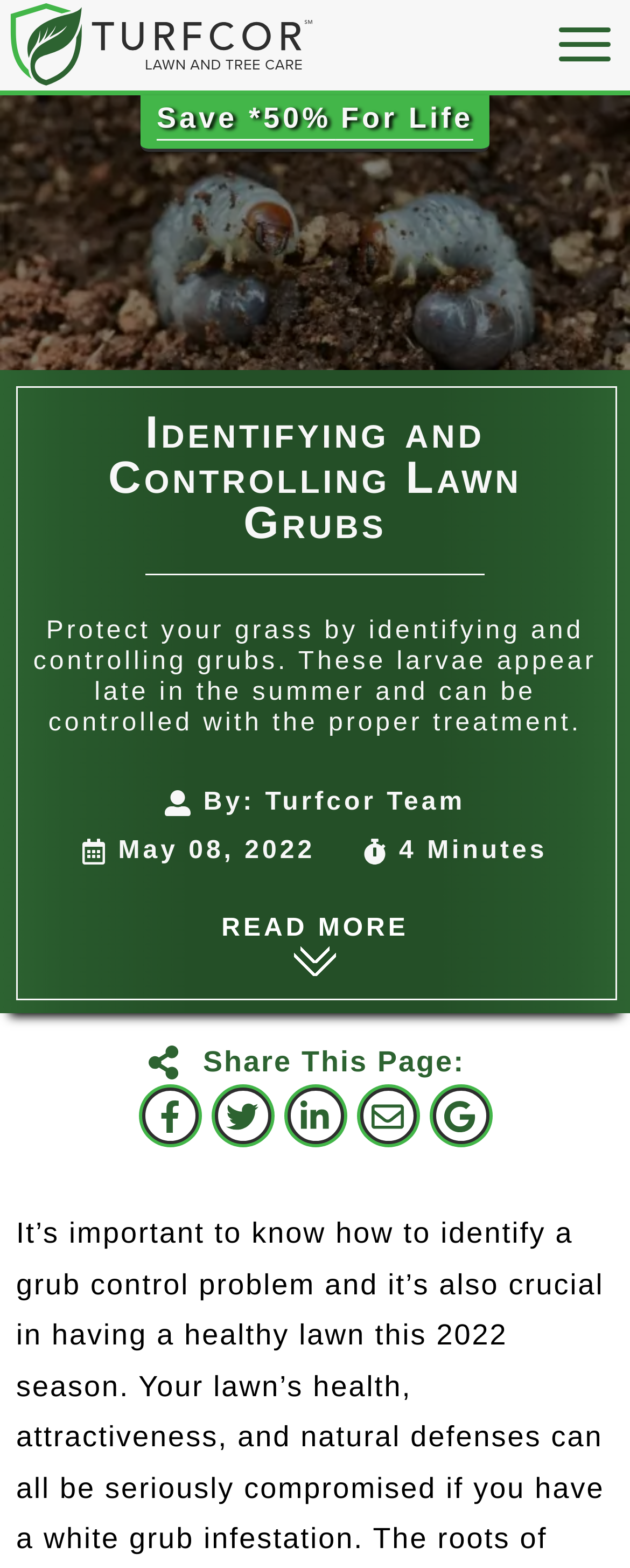Identify and provide the bounding box for the element described by: "Turfcor Team".

[0.421, 0.503, 0.739, 0.52]